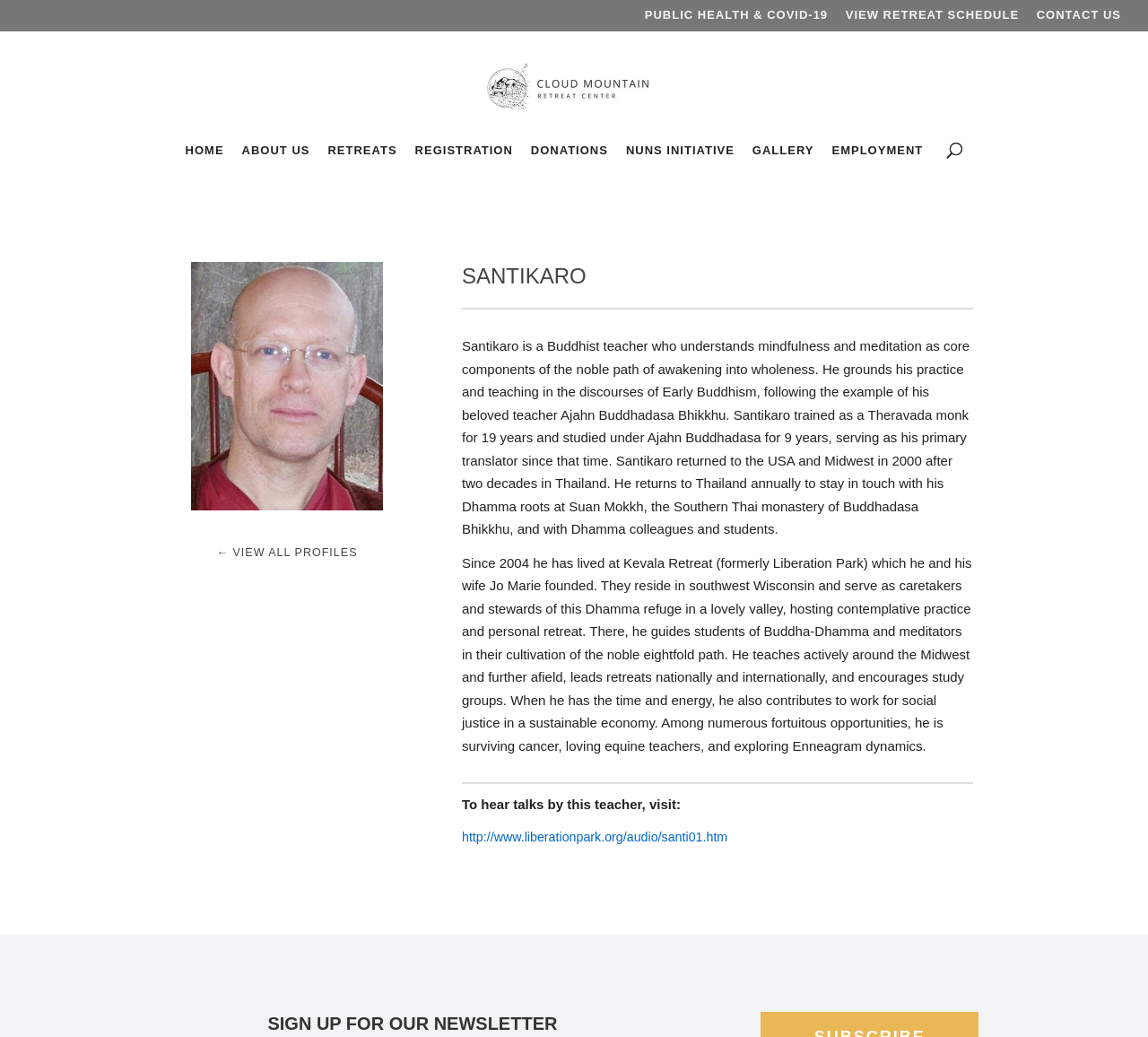Find the bounding box coordinates for the HTML element described as: "EMPLOYMENT". The coordinates should consist of four float values between 0 and 1, i.e., [left, top, right, bottom].

[0.725, 0.139, 0.804, 0.17]